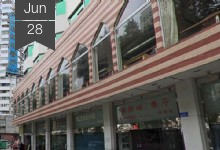Provide your answer in a single word or phrase: 
What type of cuisine does the restaurant serve?

Halal